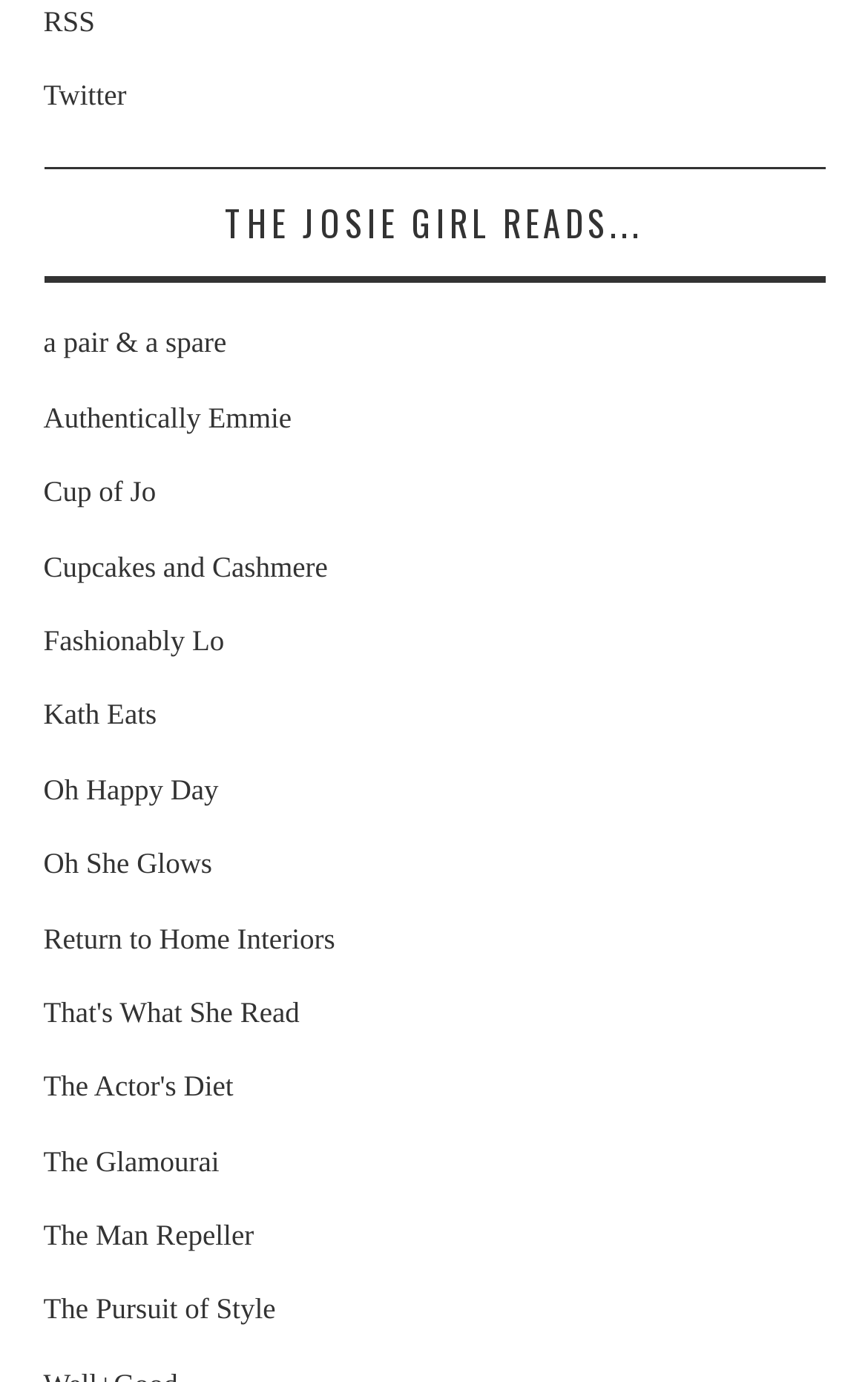Can you show the bounding box coordinates of the region to click on to complete the task described in the instruction: "Check out a pair & a spare"?

[0.05, 0.236, 0.261, 0.26]